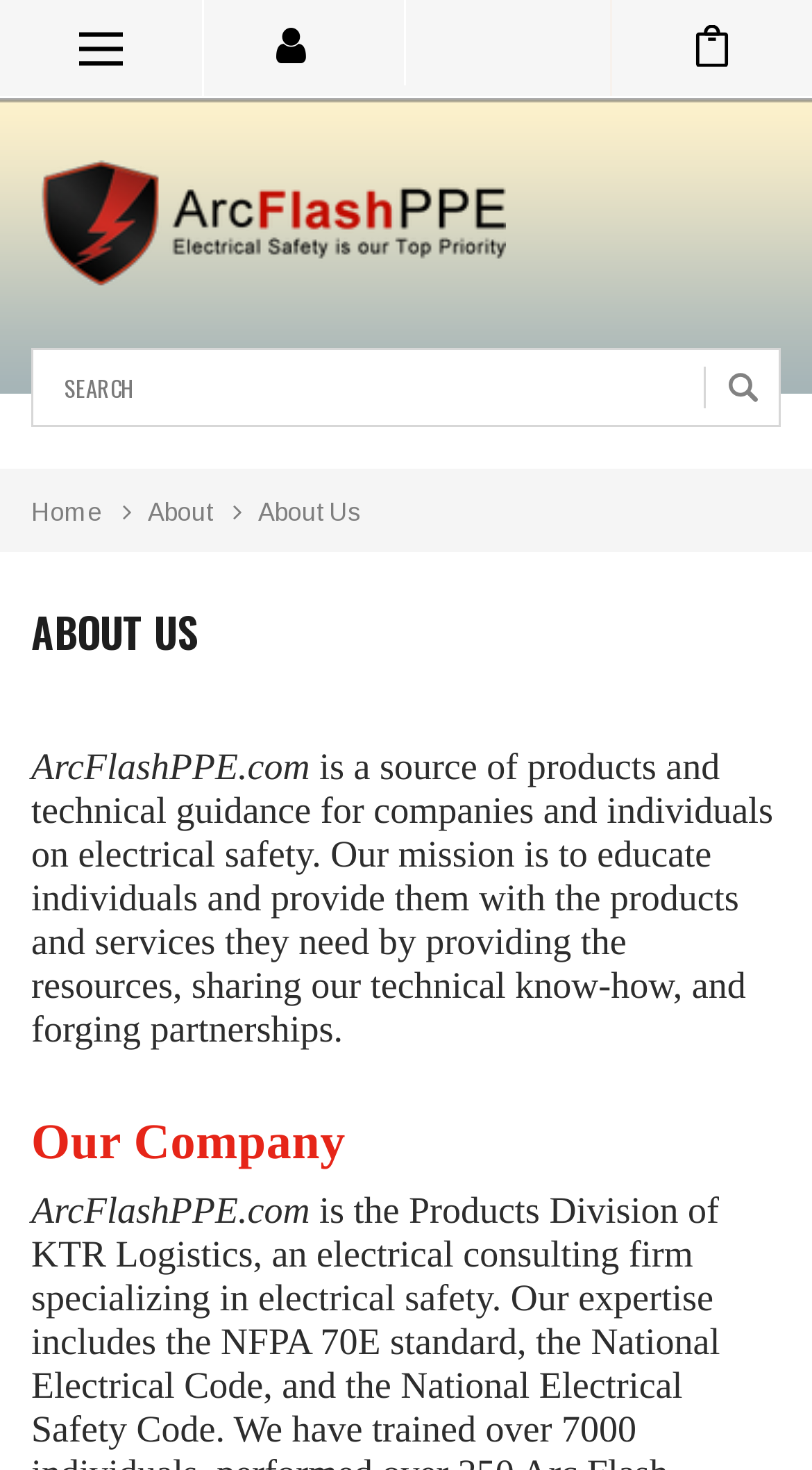What is the name of the company?
Please give a well-detailed answer to the question.

The company name can be inferred from the image and link text 'Arc Flash PPE' at the top of the webpage, which is also mentioned in the static text 'ArcFlashPPE.com'.